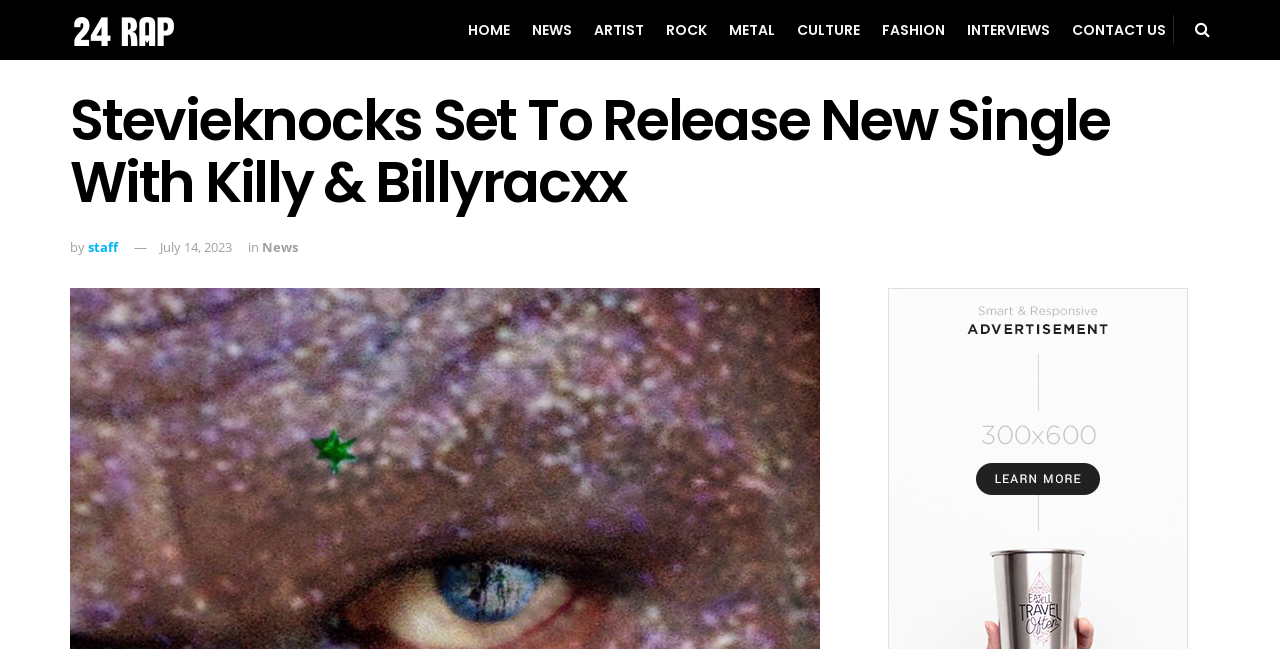Determine the webpage's heading and output its text content.

Stevieknocks Set To Release New Single With Killy & Billyracxx